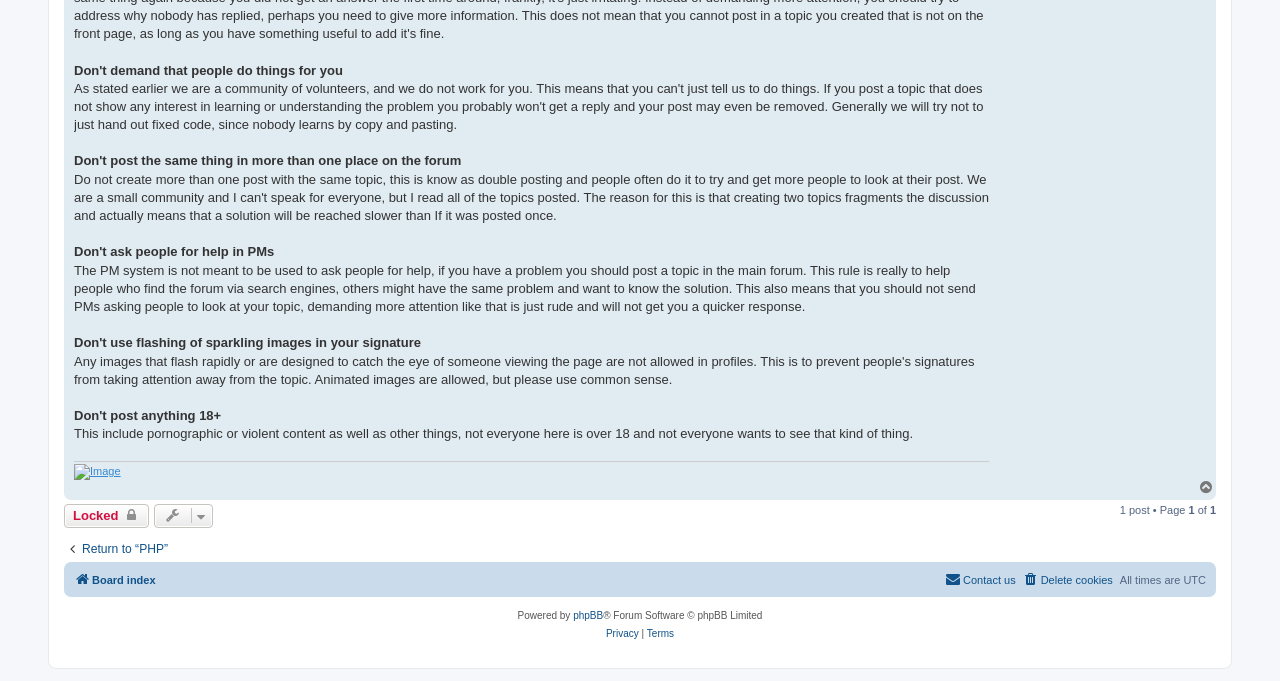Give a succinct answer to this question in a single word or phrase: 
What is the name of the forum software used?

phpBB